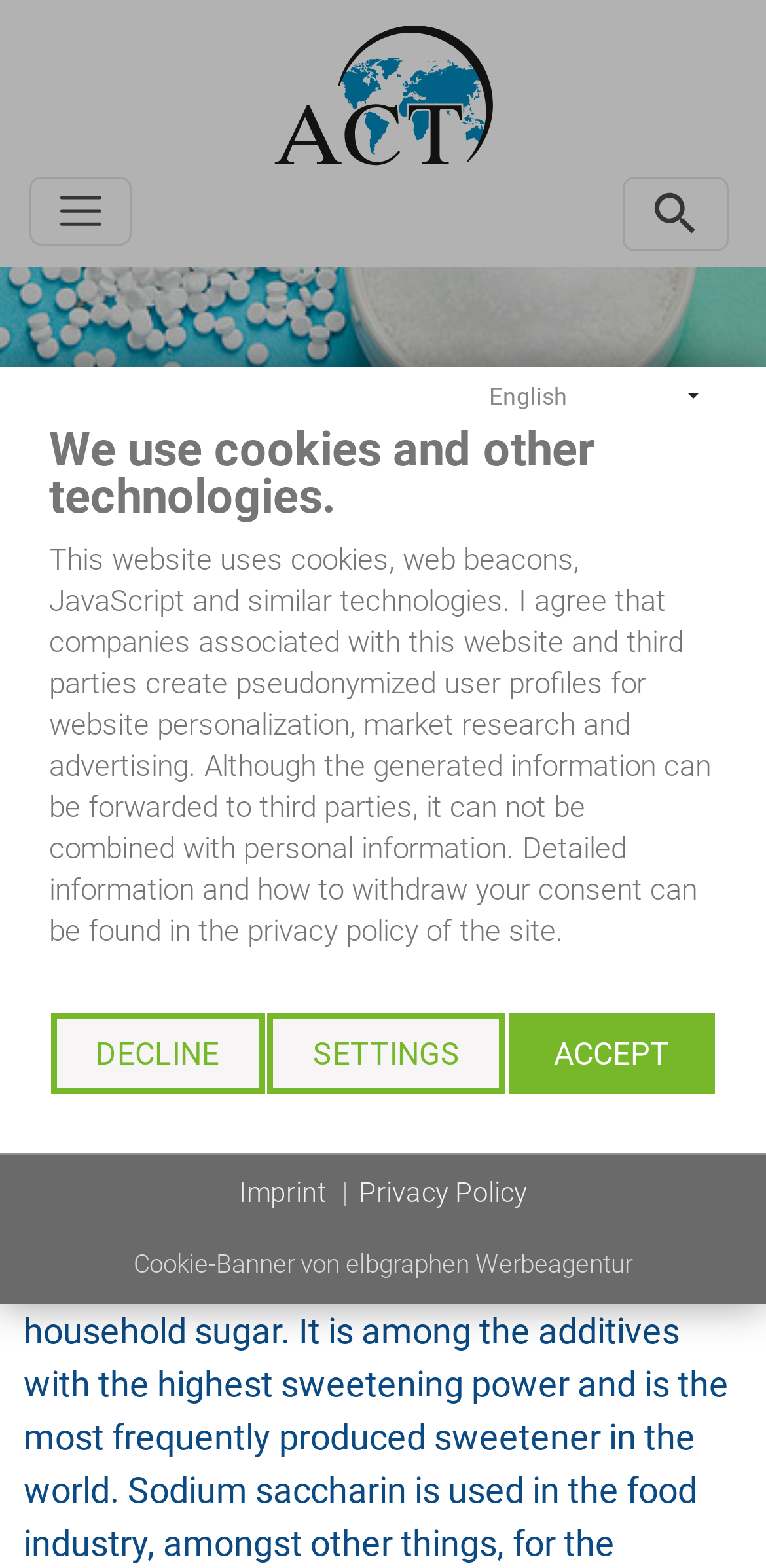Identify the bounding box coordinates for the element you need to click to achieve the following task: "Learn about Sweeteners & sugar substitutes". Provide the bounding box coordinates as four float numbers between 0 and 1, in the form [left, top, right, bottom].

[0.346, 0.346, 0.777, 0.363]